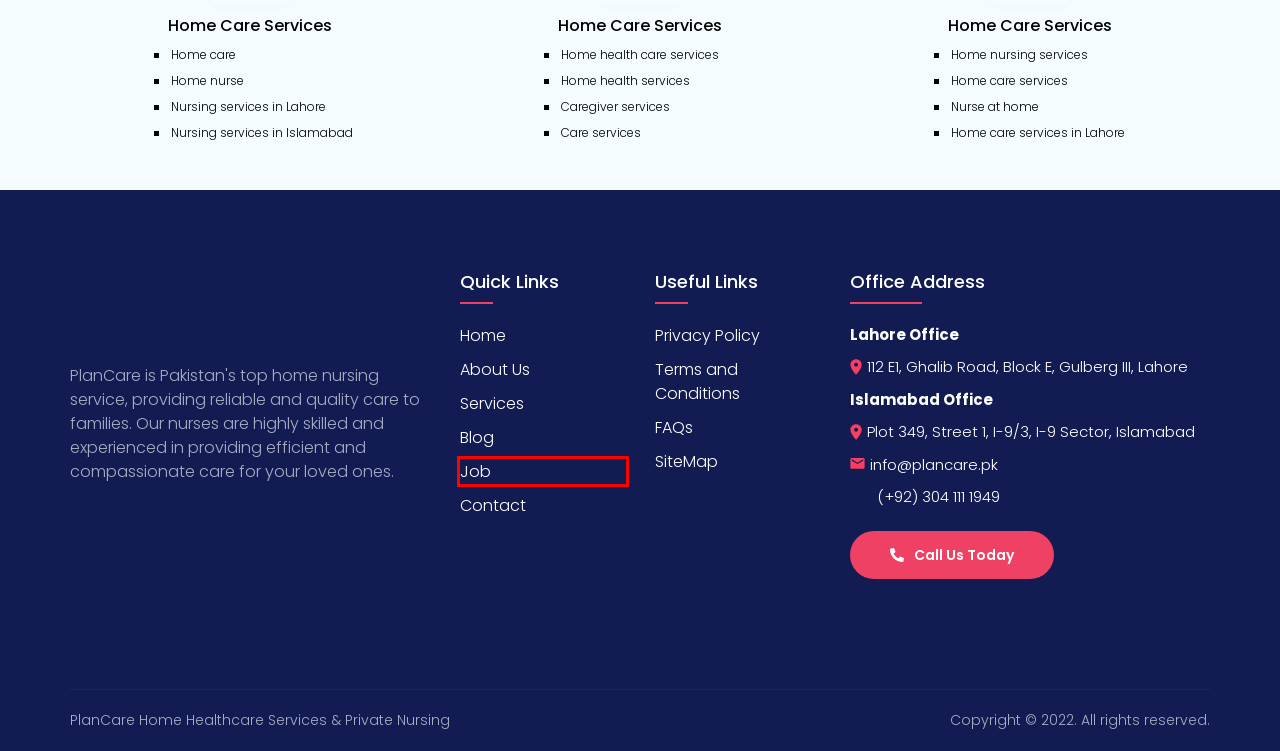You’re provided with a screenshot of a webpage that has a red bounding box around an element. Choose the best matching webpage description for the new page after clicking the element in the red box. The options are:
A. Terms and Conditions | PlanCare | 0304 1111 949
B. Nurse for Injection at Home Services | PlanCare | 0304 1111 949
C. Privacy Policy | PlanCare | 0304 1111 949
D. Contact Us for Home Healthcare Services | PlanCare
E. Job Opportunities at PlanCare | Call us 0304 1111949
F. SiteMap - Home Nursing Services | PlanCare | 0304 1111 949
G. FAQs - Home Nursing Services | PlanCare | 0304 1111 949
H. Healthcare Services at Home | PlanCare | 0304 1111 949

E